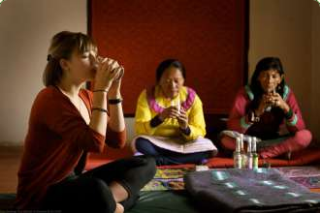Give a concise answer of one word or phrase to the question: 
What is the atmosphere in the room?

Calm and united